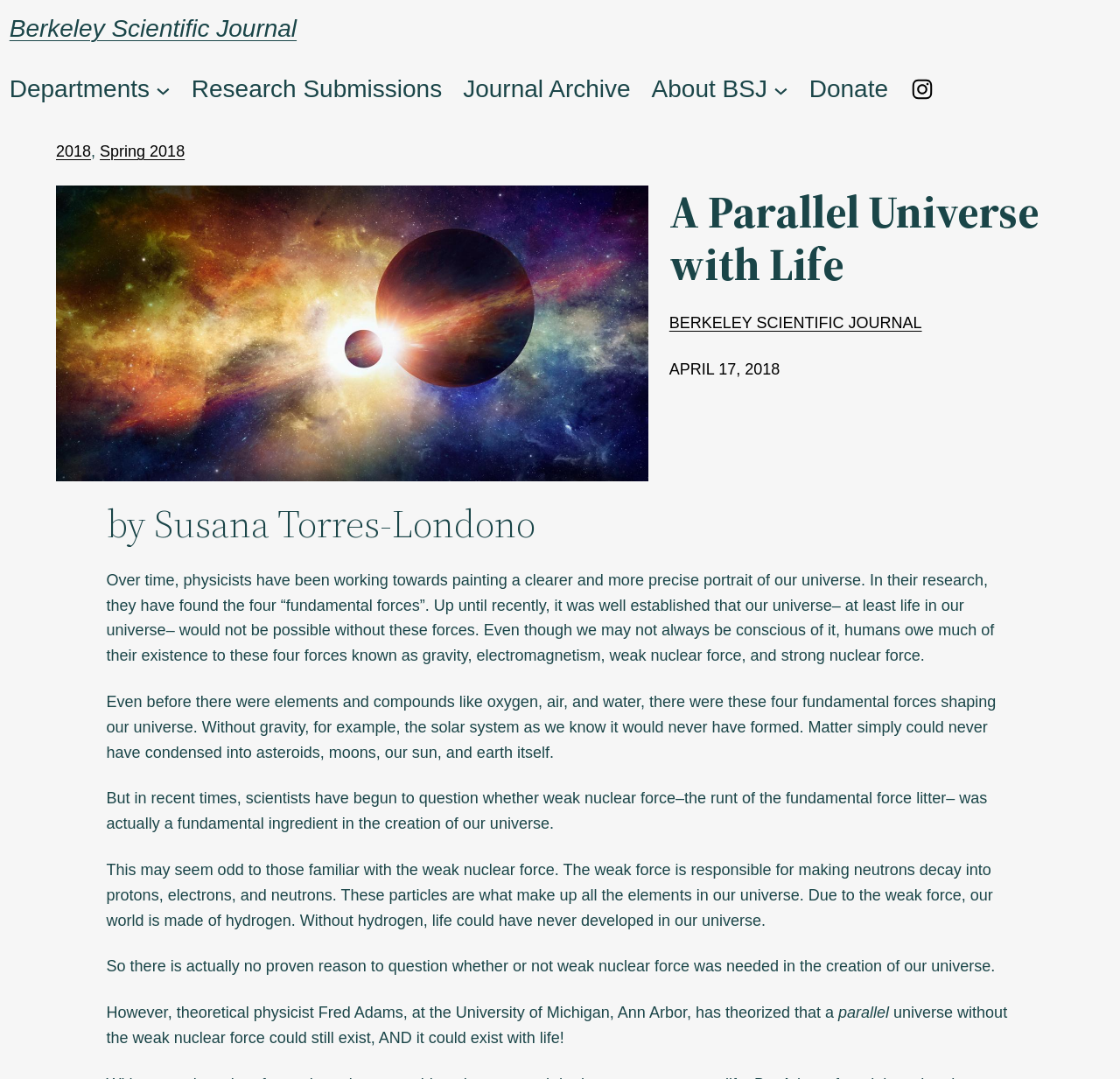Identify the bounding box for the UI element that is described as follows: "Гостевая".

None